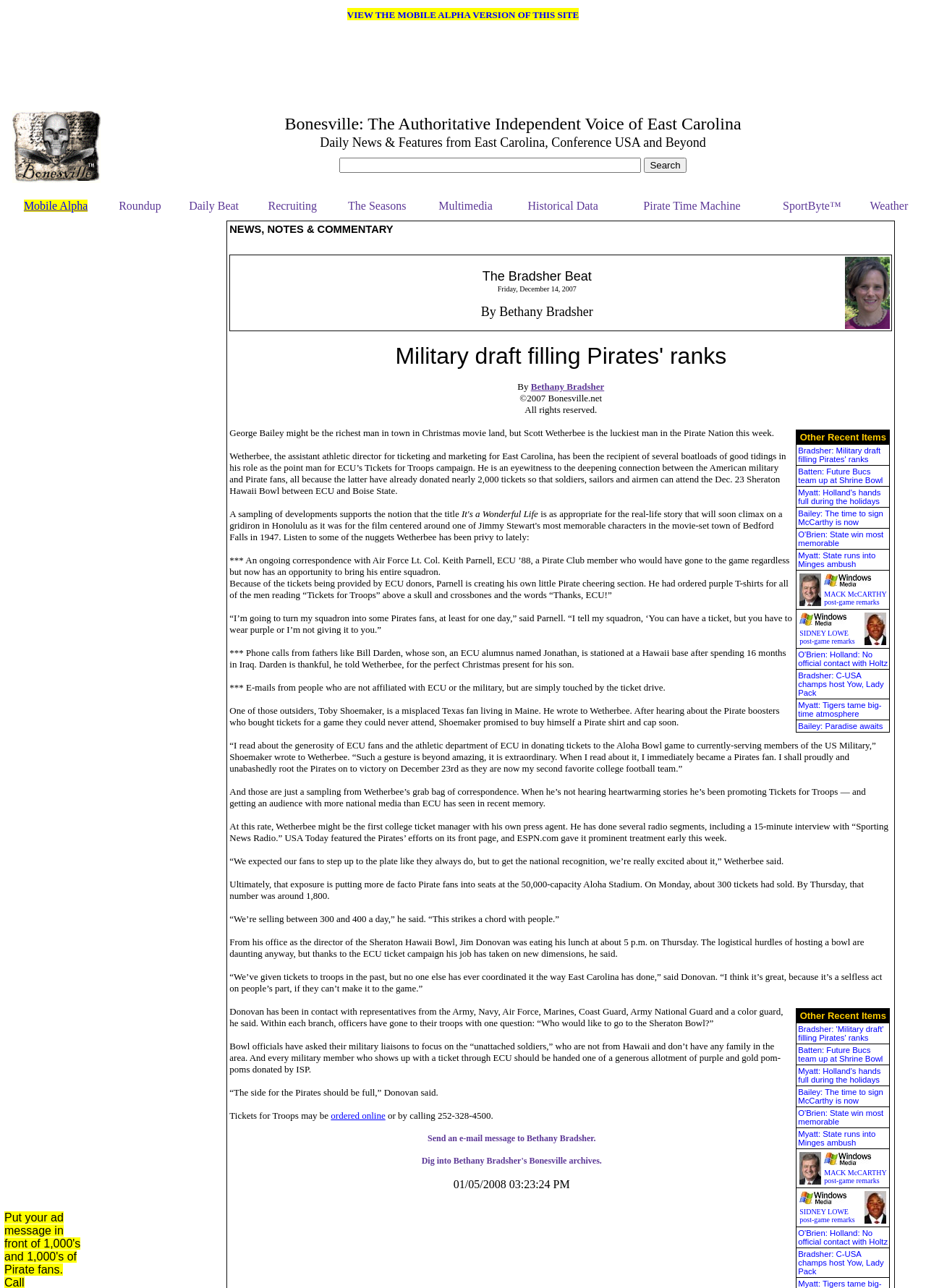Provide a comprehensive description of the webpage.

The webpage is divided into several sections. At the top, there is a header section that spans the entire width of the page. Within this section, there are several links and a search bar, including "VIEW THE MOBILE ALPHA VERSION OF THIS SITE", "Bonesville: The Authoritative Independent Voice of East Carolina Daily News & Features from East Carolina, Conference USA and Beyond", and "Search". The search bar is accompanied by a button.

Below the header section, there is a navigation menu that lists several options, including "Mobile Alpha", "Roundup", "Daily Beat", "Recruiting", "The Seasons", "Multimedia", "Historical Data", "Pirate Time Machine", "SportByte", and "Weather". These options are arranged horizontally and take up the full width of the page.

Further down the page, there is a large section that appears to be the main content area. This section is divided into two columns. The left column contains an iframe, while the right column is empty. The iframe takes up most of the vertical space in the left column.

There are no images on the page, except for a small icon associated with the "Bonesville" link in the header section. The overall layout is dense, with many elements packed closely together.